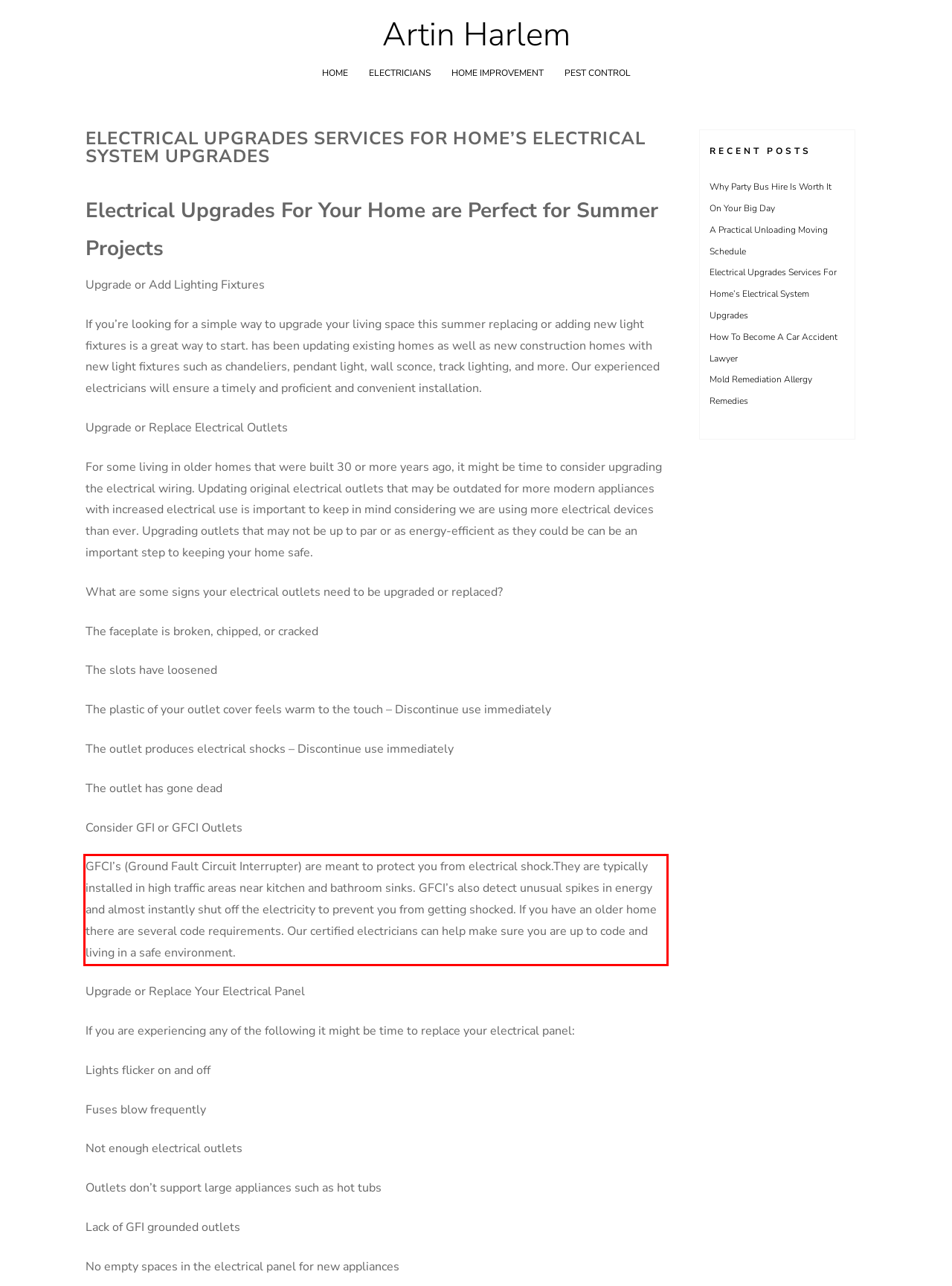Analyze the webpage screenshot and use OCR to recognize the text content in the red bounding box.

GFCI’s (Ground Fault Circuit Interrupter) are meant to protect you from electrical shock.They are typically installed in high traffic areas near kitchen and bathroom sinks. GFCI’s also detect unusual spikes in energy and almost instantly shut off the electricity to prevent you from getting shocked. If you have an older home there are several code requirements. Our certified electricians can help make sure you are up to code and living in a safe environment.